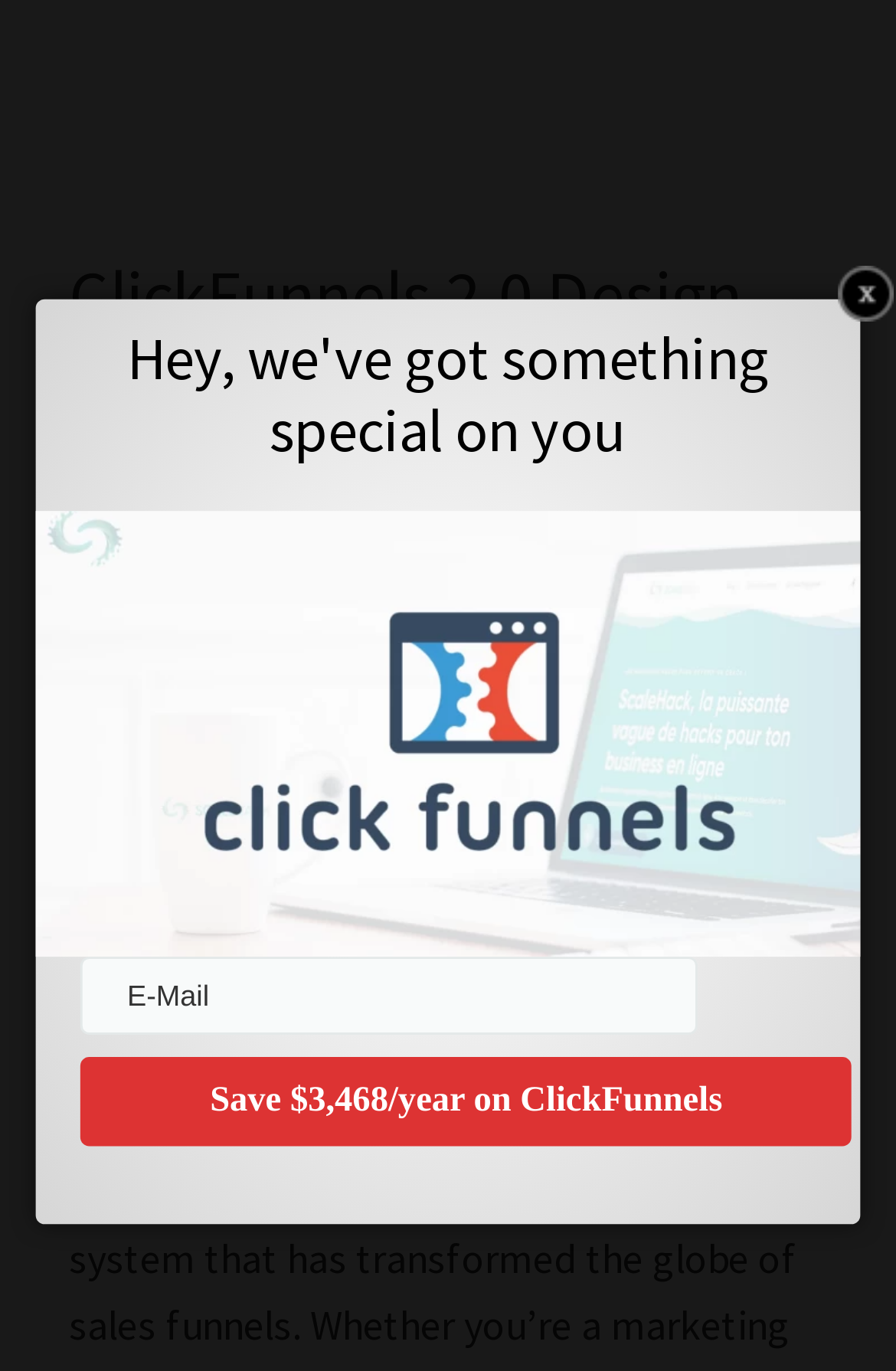What is the benefit of using ClickFunnels?
Using the image as a reference, answer with just one word or a short phrase.

Save $3,468/year